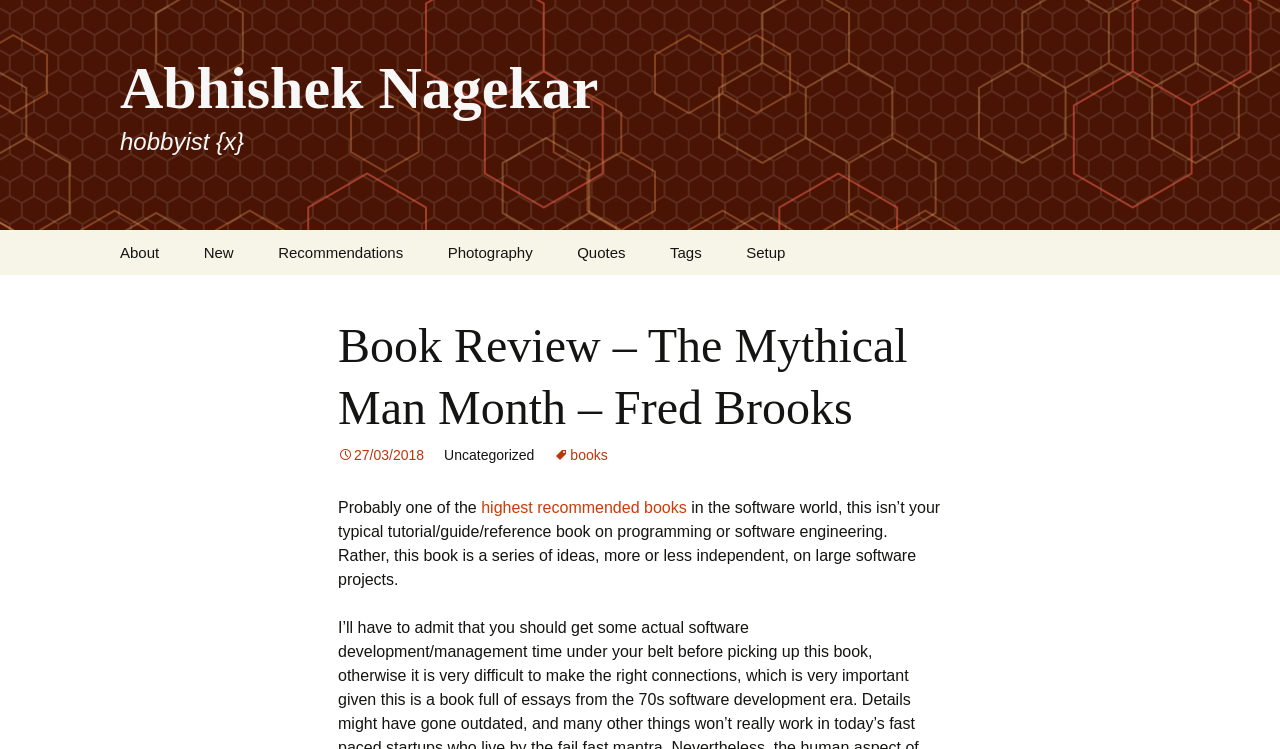Give an in-depth explanation of the webpage layout and content.

This webpage is a book review of "The Mythical Man Month" by Fred Brooks. At the top left, there is a link to the author's profile, Abhishek Nagekar, with a subtitle "hobbyist". Below this, there is a link to skip to the content. 

On the top right, there is a navigation menu with links to various sections, including "About", "New", "Recommendations", "Photography", "Quotes", "Tags", and "Setup". Next to this menu, there is a search bar with a label "Search for:".

The main content of the webpage is a book review, which starts with a heading "Book Review – The Mythical Man Month – Fred Brooks". Below this, there is a link to the publication date, "27/03/2018", and a category label "Uncategorized". 

The review text begins with "Probably one of the highest recommended books in the software world...". The text is divided into paragraphs, with some words and phrases highlighted as links, such as "highest", "recommended", and "books". The review describes the book as a series of ideas on large software projects, rather than a typical tutorial or guide.